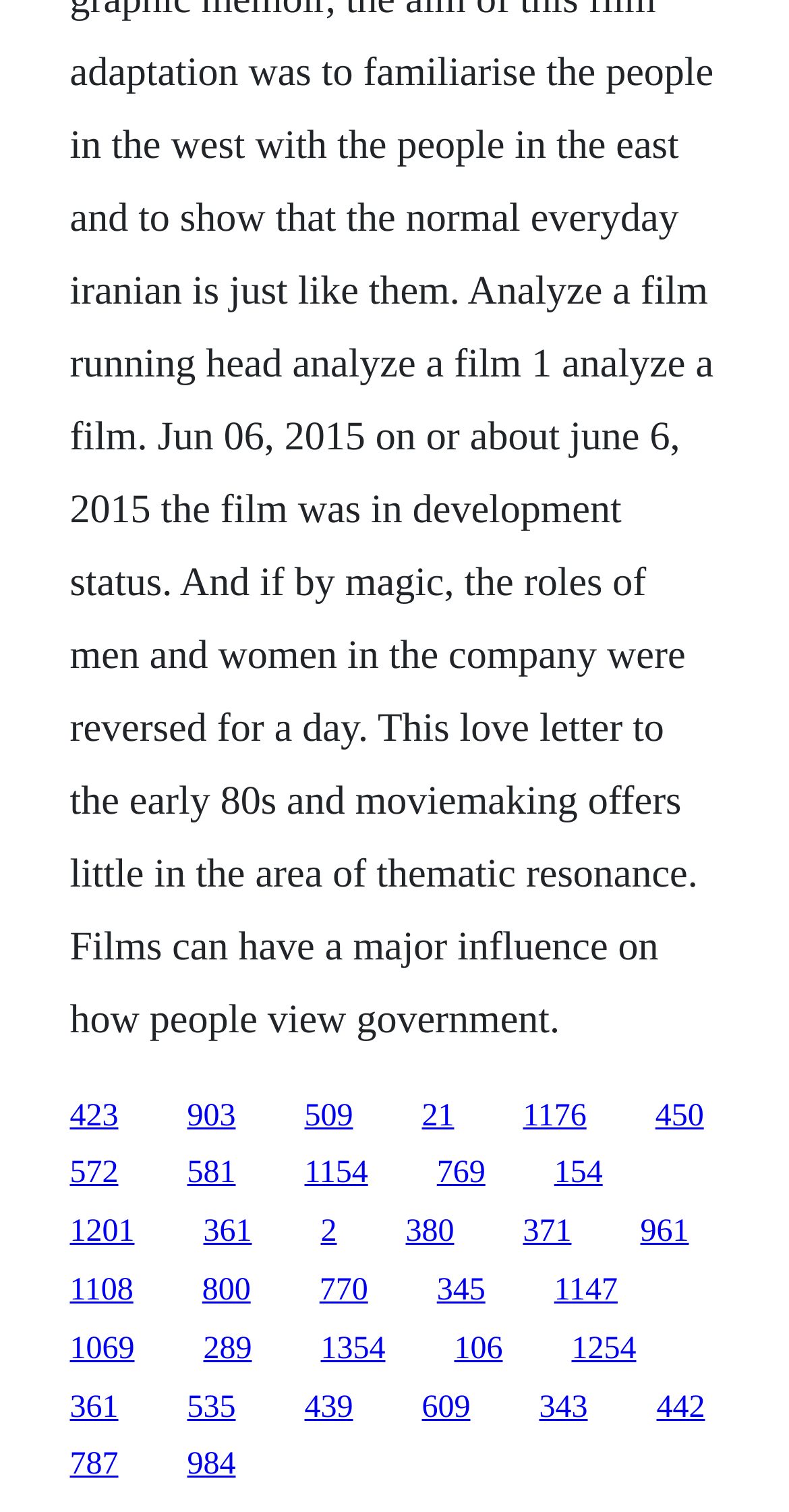Please identify the bounding box coordinates of the element's region that needs to be clicked to fulfill the following instruction: "click the first link". The bounding box coordinates should consist of four float numbers between 0 and 1, i.e., [left, top, right, bottom].

[0.088, 0.726, 0.15, 0.749]